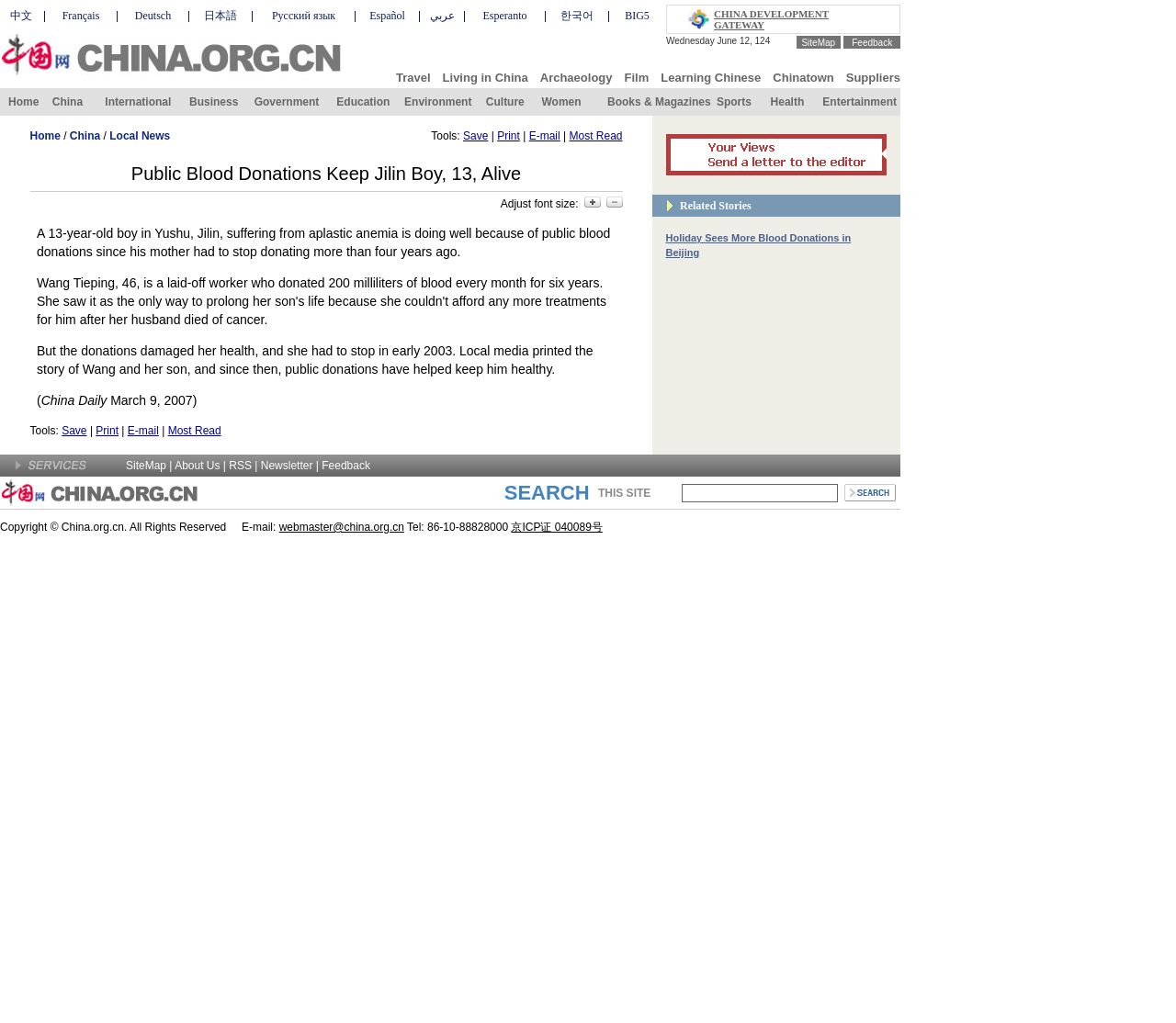Please find the bounding box for the UI element described by: "alt="honda small motorcycle"".

None